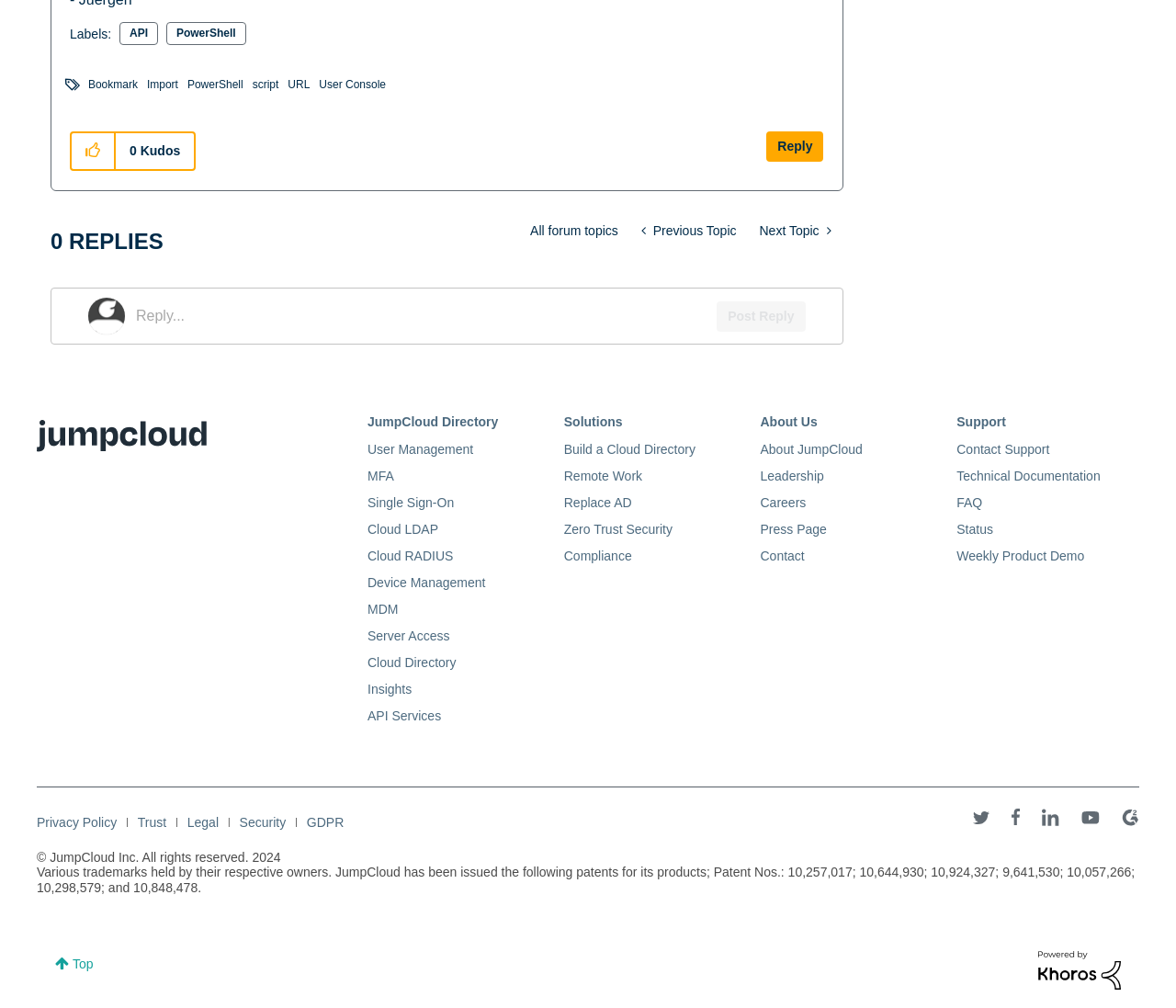How many links are there in the 'Tags' list?
We need a detailed and meticulous answer to the question.

I counted the number of links under the 'Tags' list, which are 'Bookmark', 'Import', 'PowerShell', 'script', 'URL', and 'User Console'. There are 6 links in total.